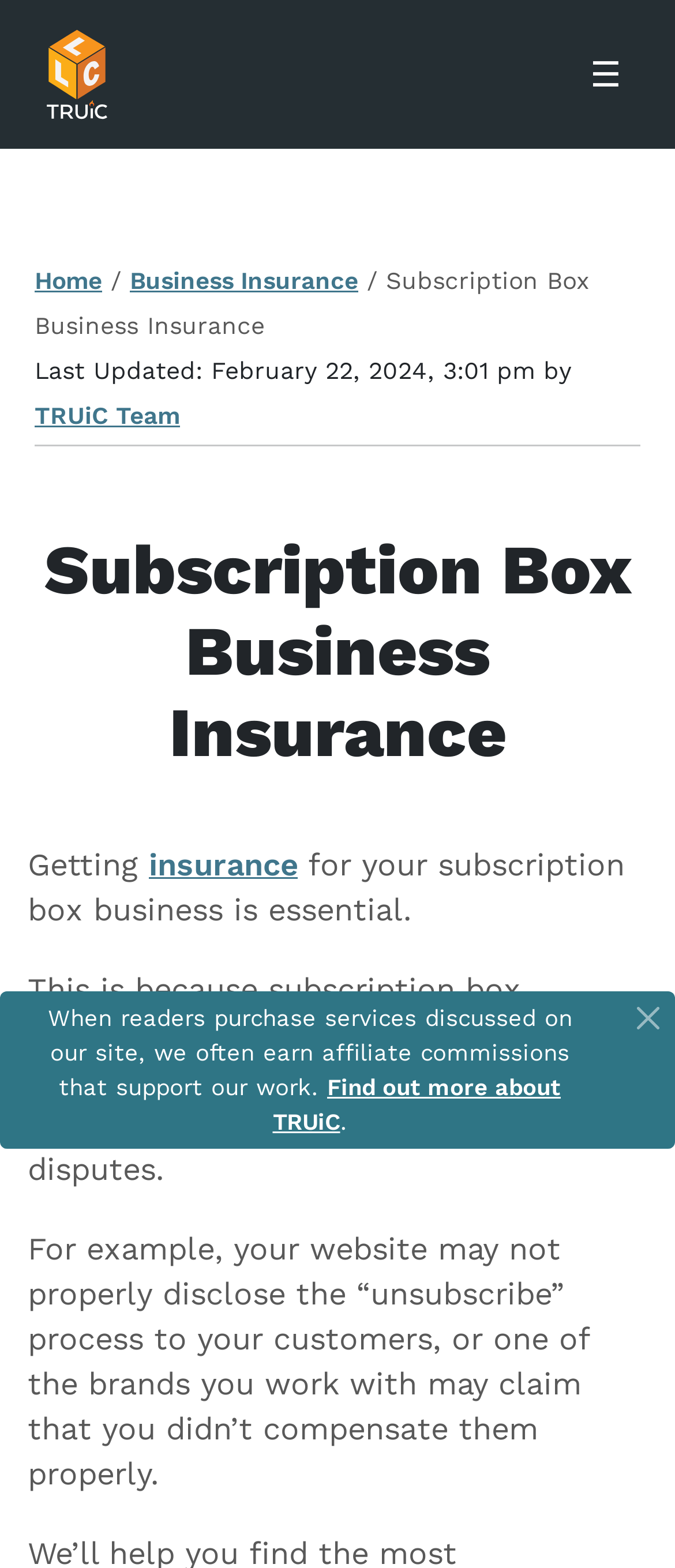Please indicate the bounding box coordinates for the clickable area to complete the following task: "Click the 'Home' link". The coordinates should be specified as four float numbers between 0 and 1, i.e., [left, top, right, bottom].

[0.051, 0.17, 0.151, 0.188]